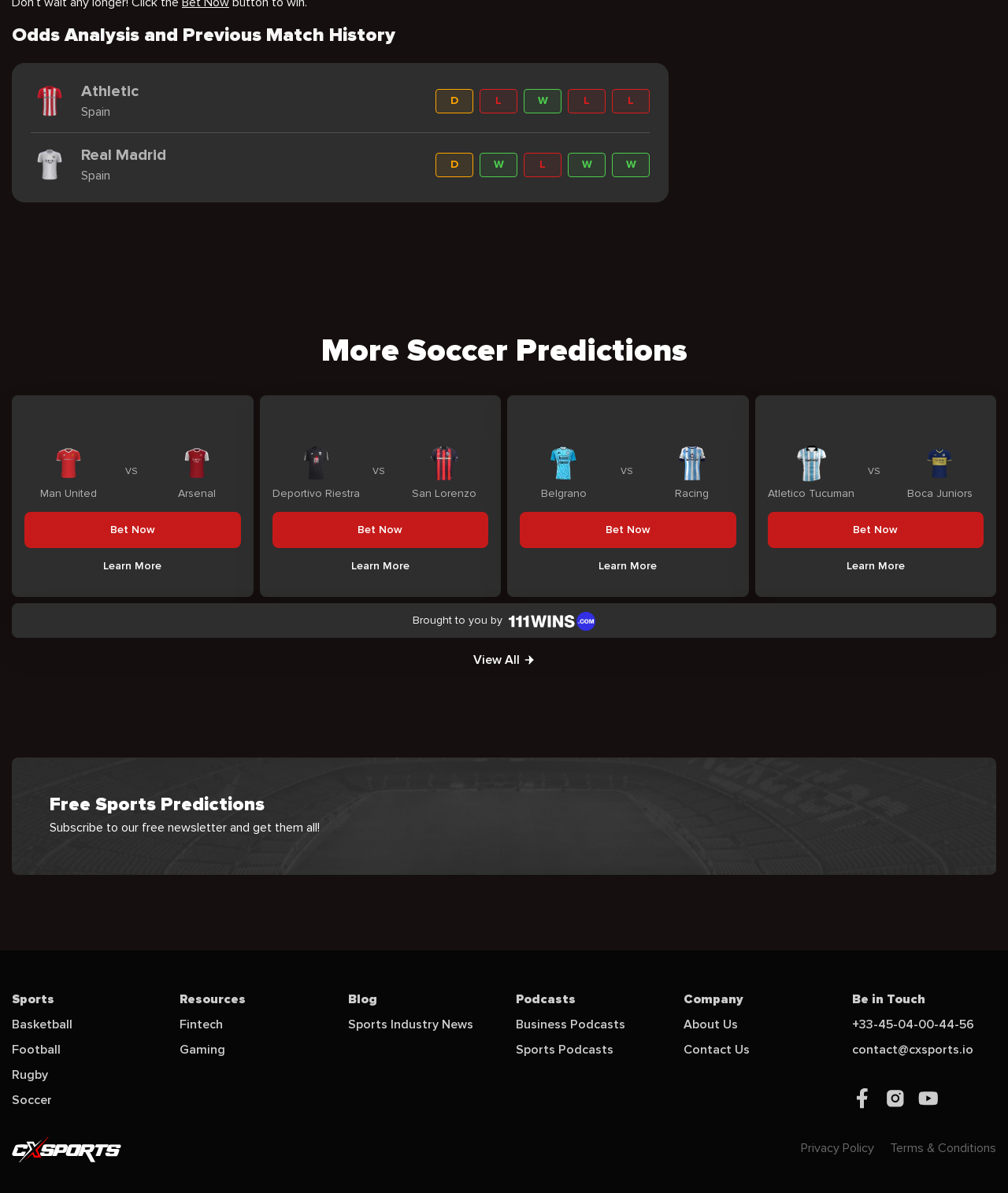Determine the bounding box coordinates for the region that must be clicked to execute the following instruction: "Bet Now on Manchester United vs Arsenal FC".

[0.024, 0.429, 0.239, 0.459]